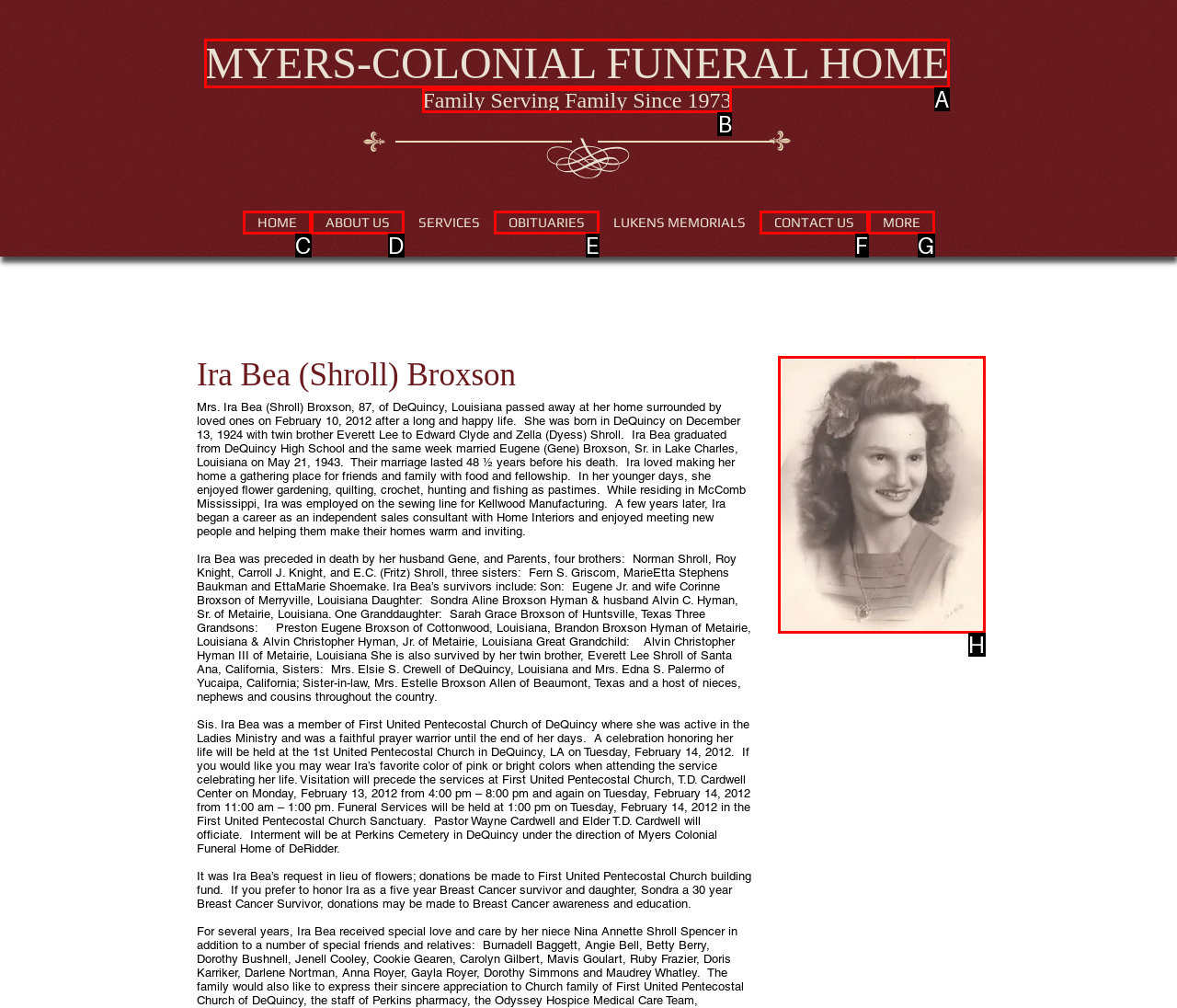Which option should be clicked to execute the following task: Click on the 'Ira Bea (Shroll) Broxson' link? Respond with the letter of the selected option.

H